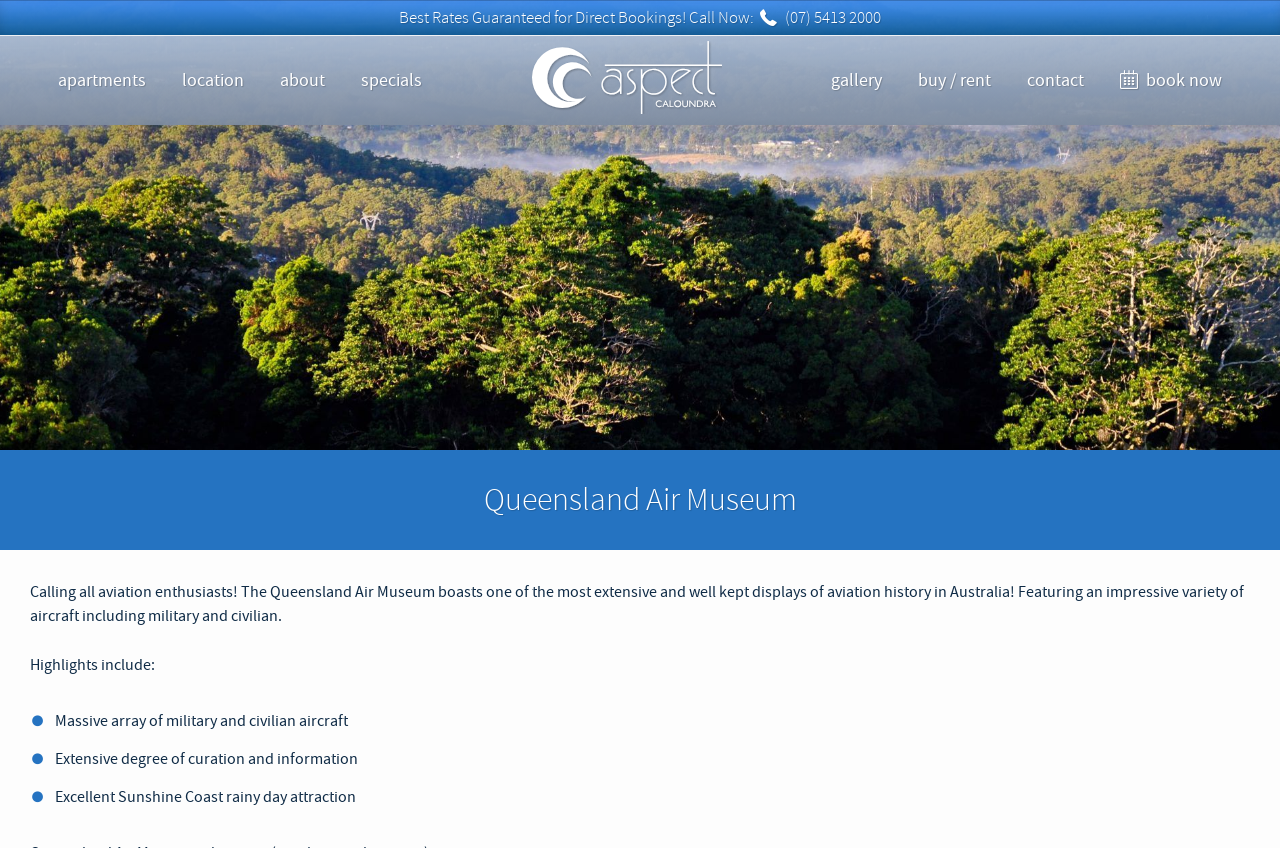Give a one-word or one-phrase response to the question: 
What is the museum's unique selling point?

Best Rates Guaranteed